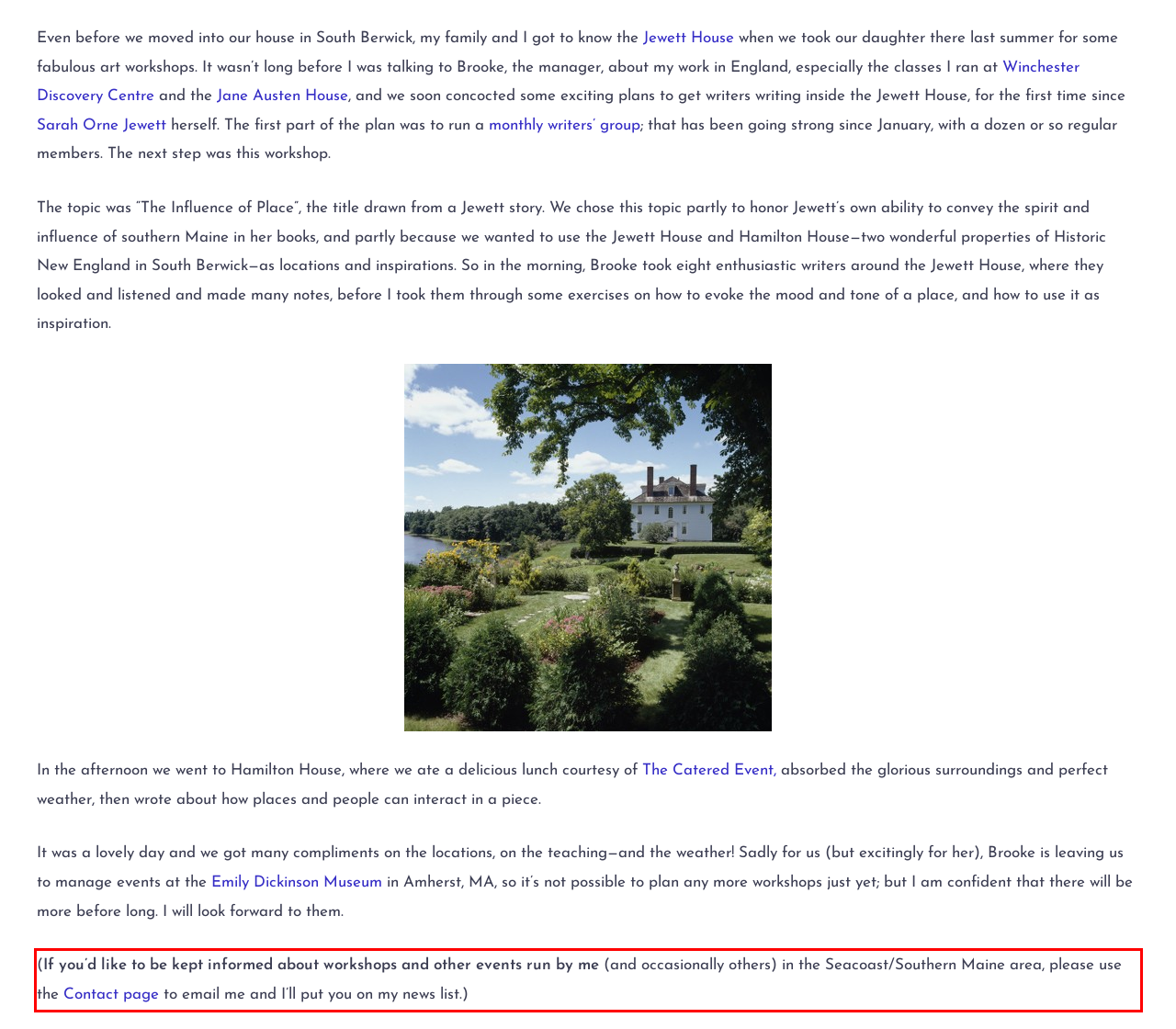Identify the text within the red bounding box on the webpage screenshot and generate the extracted text content.

(If you’d like to be kept informed about workshops and other events run by me (and occasionally others) in the Seacoast/Southern Maine area, please use the Contact page to email me and I’ll put you on my news list.)